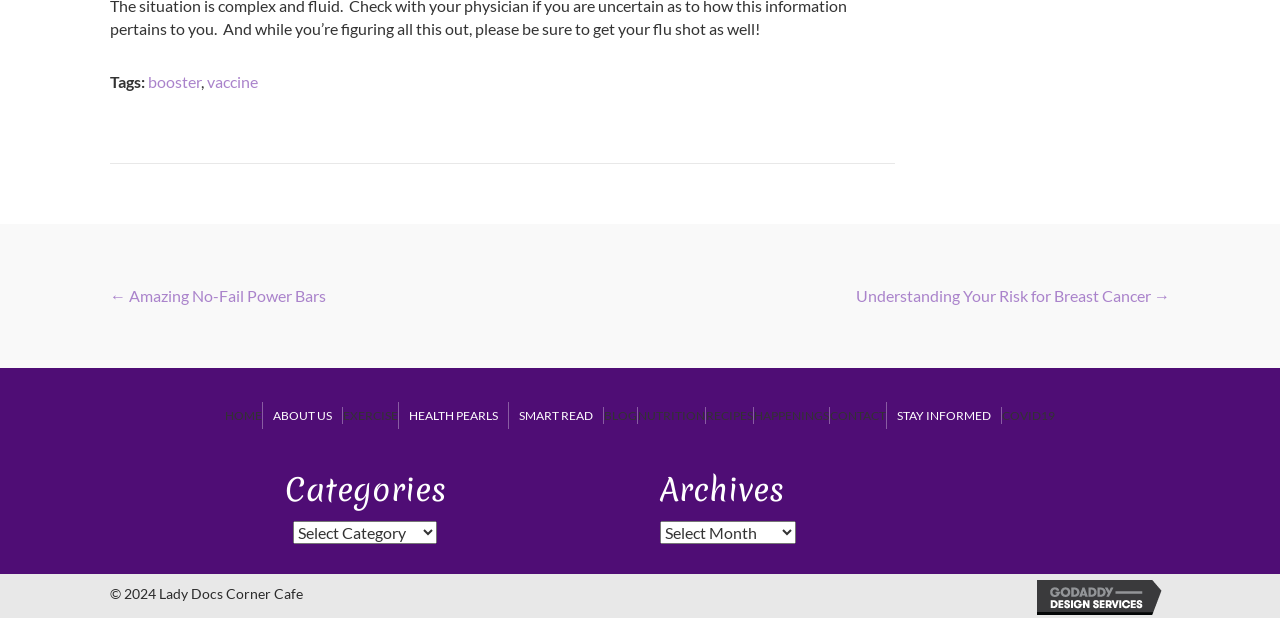Specify the bounding box coordinates of the region I need to click to perform the following instruction: "Navigate to the 'Posts' page". The coordinates must be four float numbers in the range of 0 to 1, i.e., [left, top, right, bottom].

[0.086, 0.46, 0.914, 0.498]